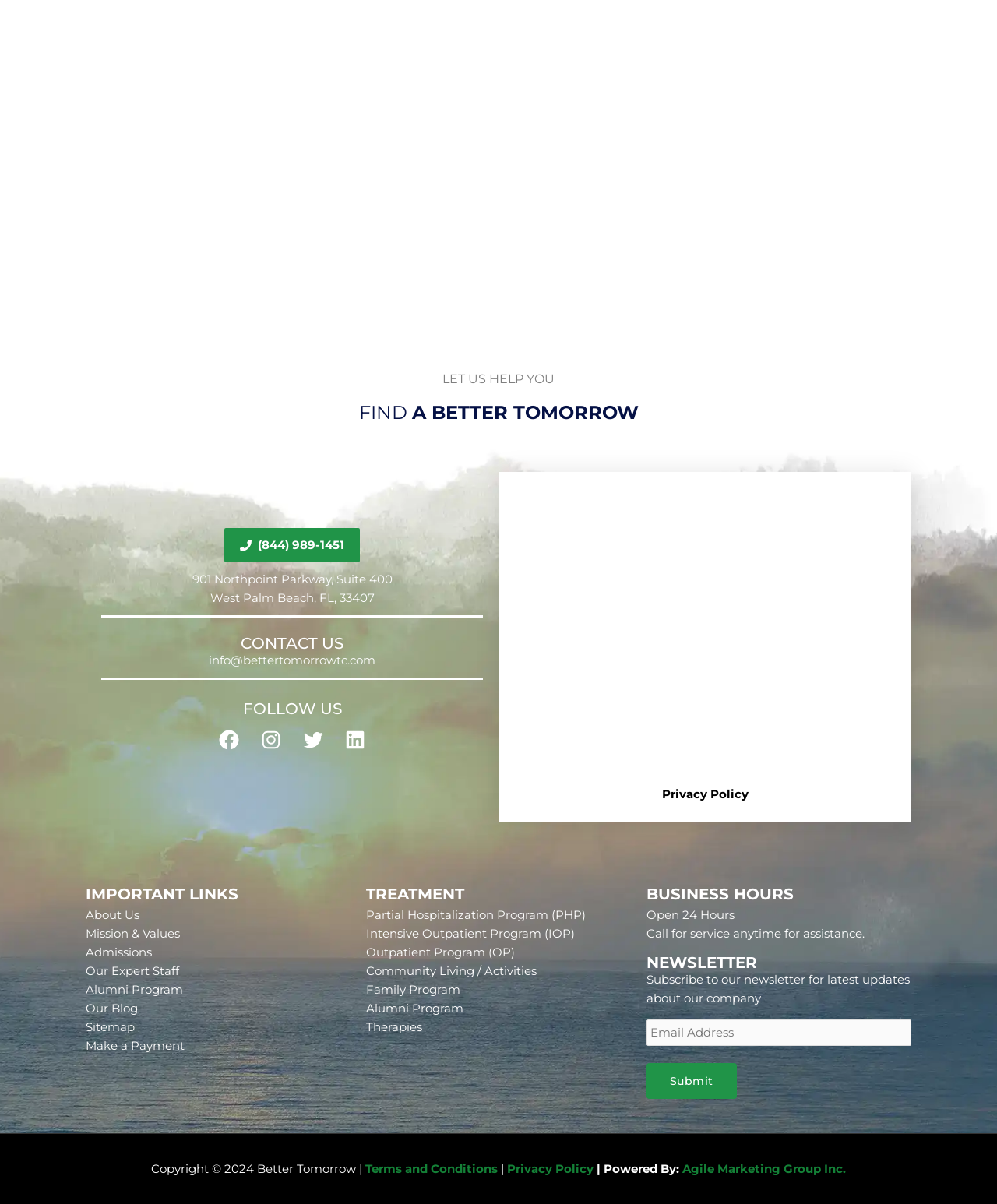Find the bounding box coordinates of the clickable area required to complete the following action: "Explore 'Musical Artist'".

None